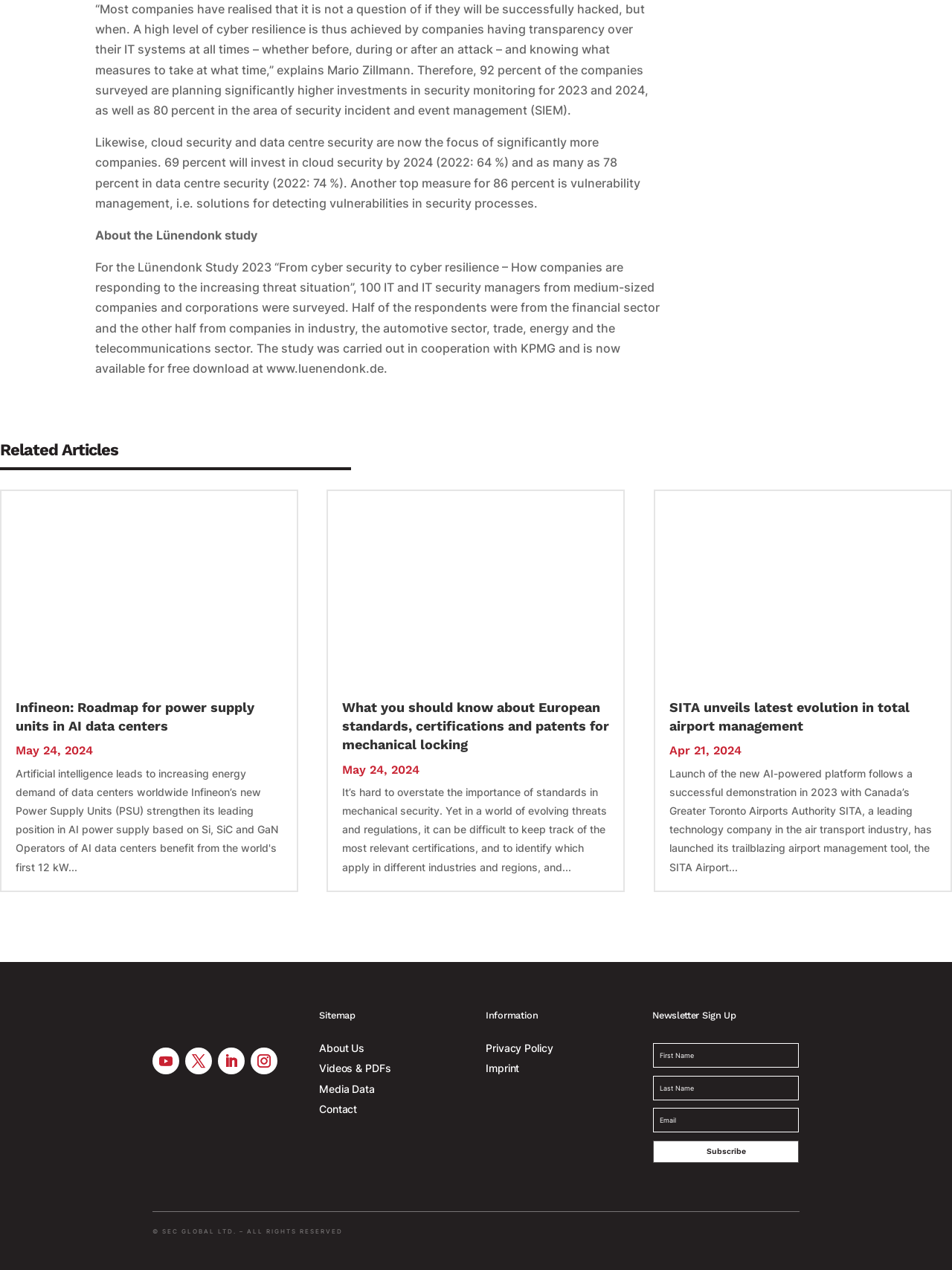Given the element description: "name="et_pb_signup_lastname" placeholder="Last Name"", predict the bounding box coordinates of the UI element it refers to, using four float numbers between 0 and 1, i.e., [left, top, right, bottom].

[0.686, 0.675, 0.839, 0.694]